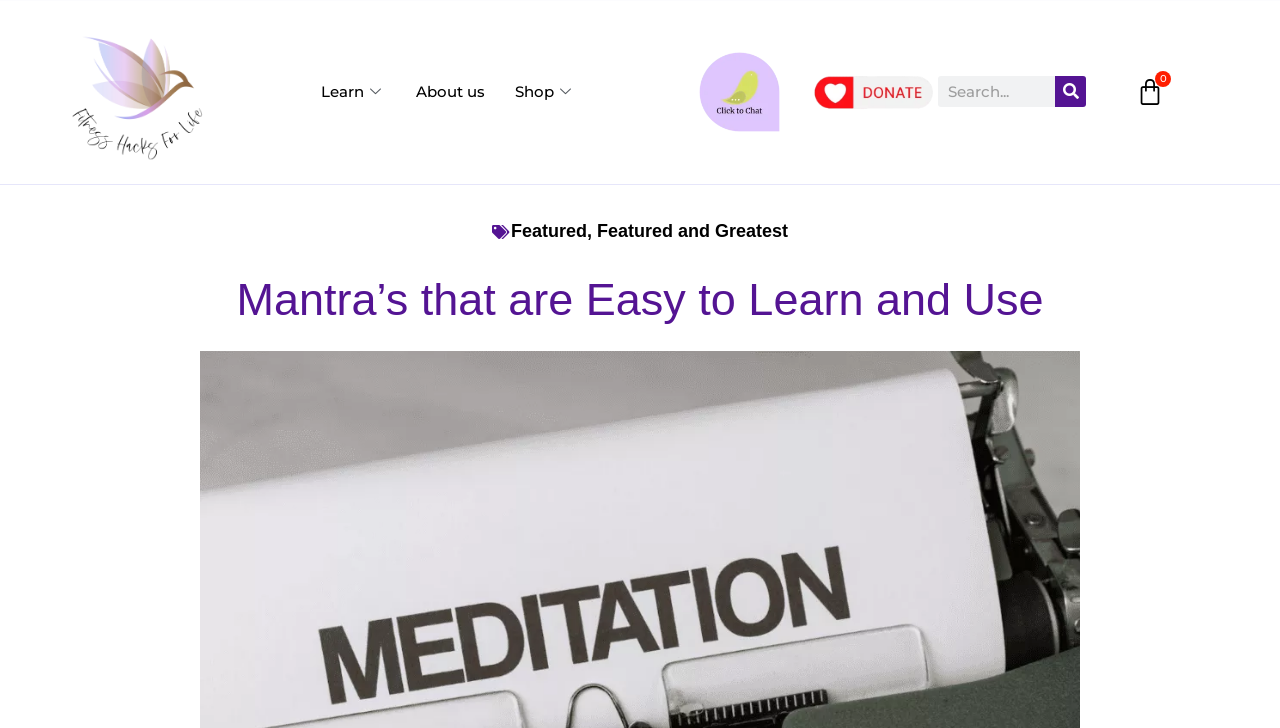Refer to the image and provide a thorough answer to this question:
What is the topic of the featured section?

The featured section is located below the main navigation links, and it has a heading 'Mantra’s that are Easy to Learn and Use'. This suggests that the featured section is highlighting mantras that are easy to learn and use, which is likely to be a key topic of the website.